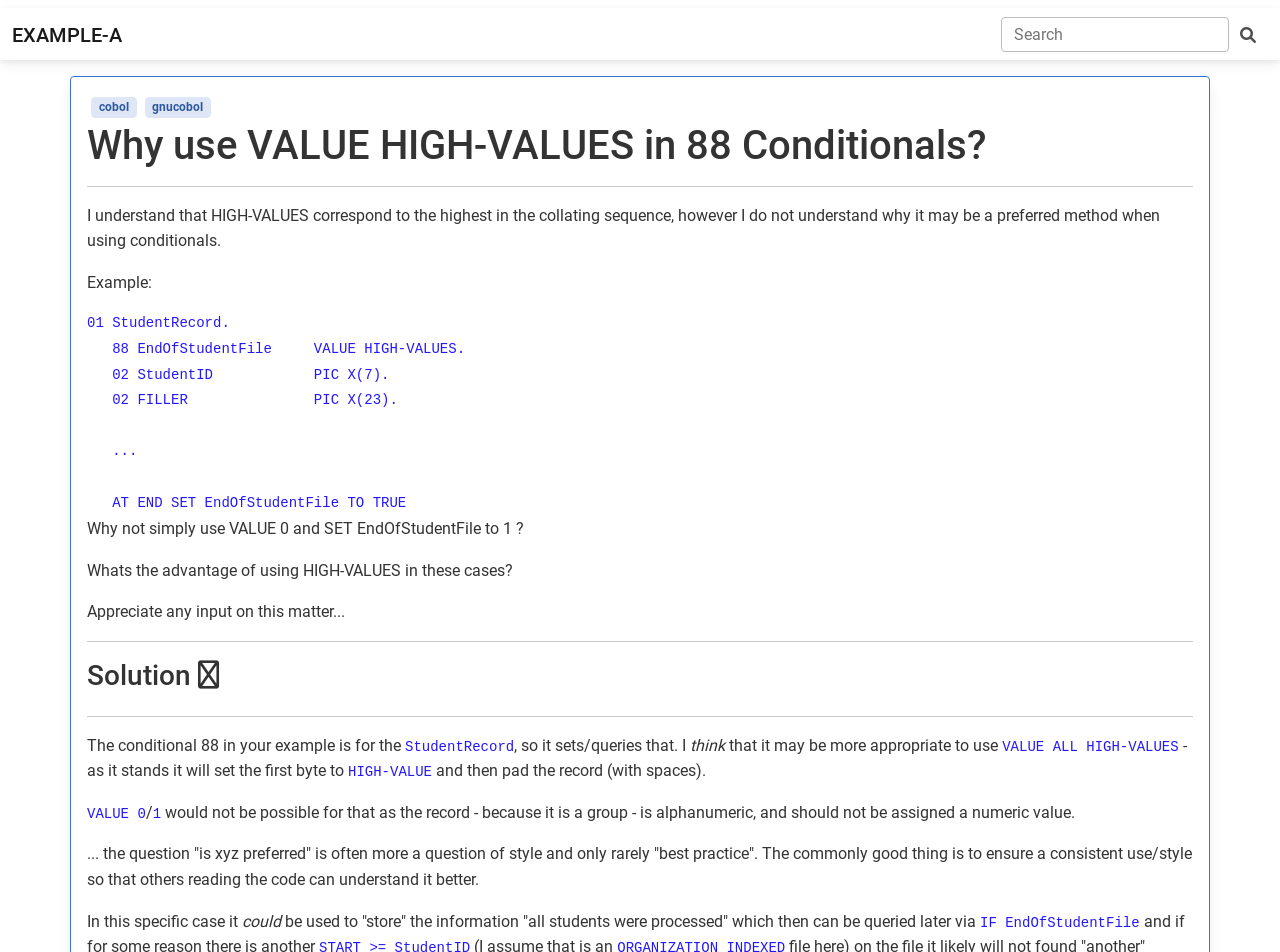How many links are available on the page?
Provide a detailed and extensive answer to the question.

There are three links on the page: 'EXAMPLE-A', 'cobol', and 'gnucobol'.